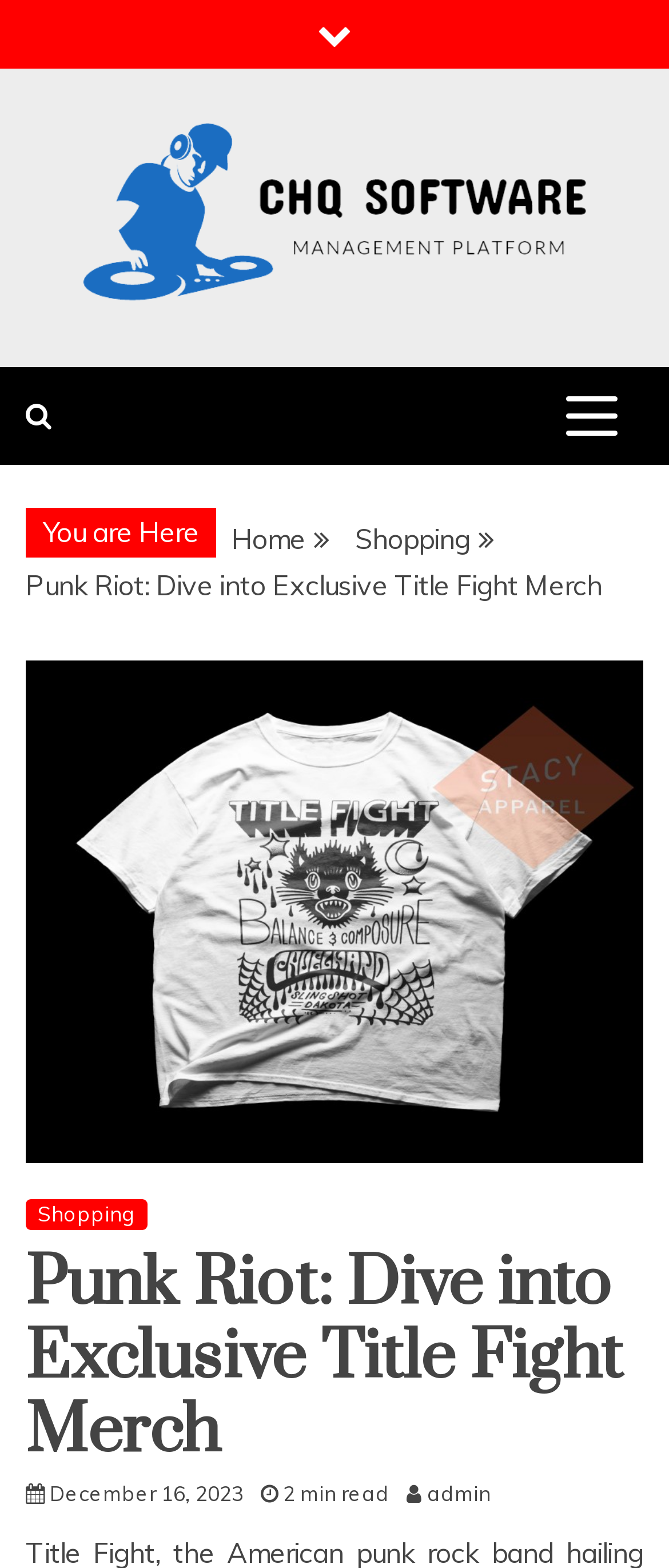Give a detailed overview of the webpage's appearance and contents.

The webpage is about Punk Riot's exclusive Title Fight Merch, as indicated by the title. At the top-left corner, there is a link with a font awesome icon. Next to it, on the top-center, is a link to Chq Software, accompanied by an image with the same name. Below the image, there is a static text "Management Platform".

On the top-right corner, there is a button with no text, which controls the primary menu. Below it, there is another link with a font awesome icon. 

The main content of the webpage starts with a "You are Here" static text, followed by a breadcrumbs navigation section. The breadcrumbs section contains links to "Home" and "Shopping", as well as a static text with the title "Punk Riot: Dive into Exclusive Title Fight Merch". Below the breadcrumbs, there is a large image with the same title.

The main content area is divided into sections, with a header section at the top. The header section contains links to "Shopping" and the title "Punk Riot: Dive into Exclusive Title Fight Merch" in a heading format. Below the title, there is a link to the date "December 16, 2023", accompanied by a time element. Next to the date, there is a static text "2 min read", indicating the reading time of the content. Finally, there is a link to "admin" at the bottom-right corner of the header section.